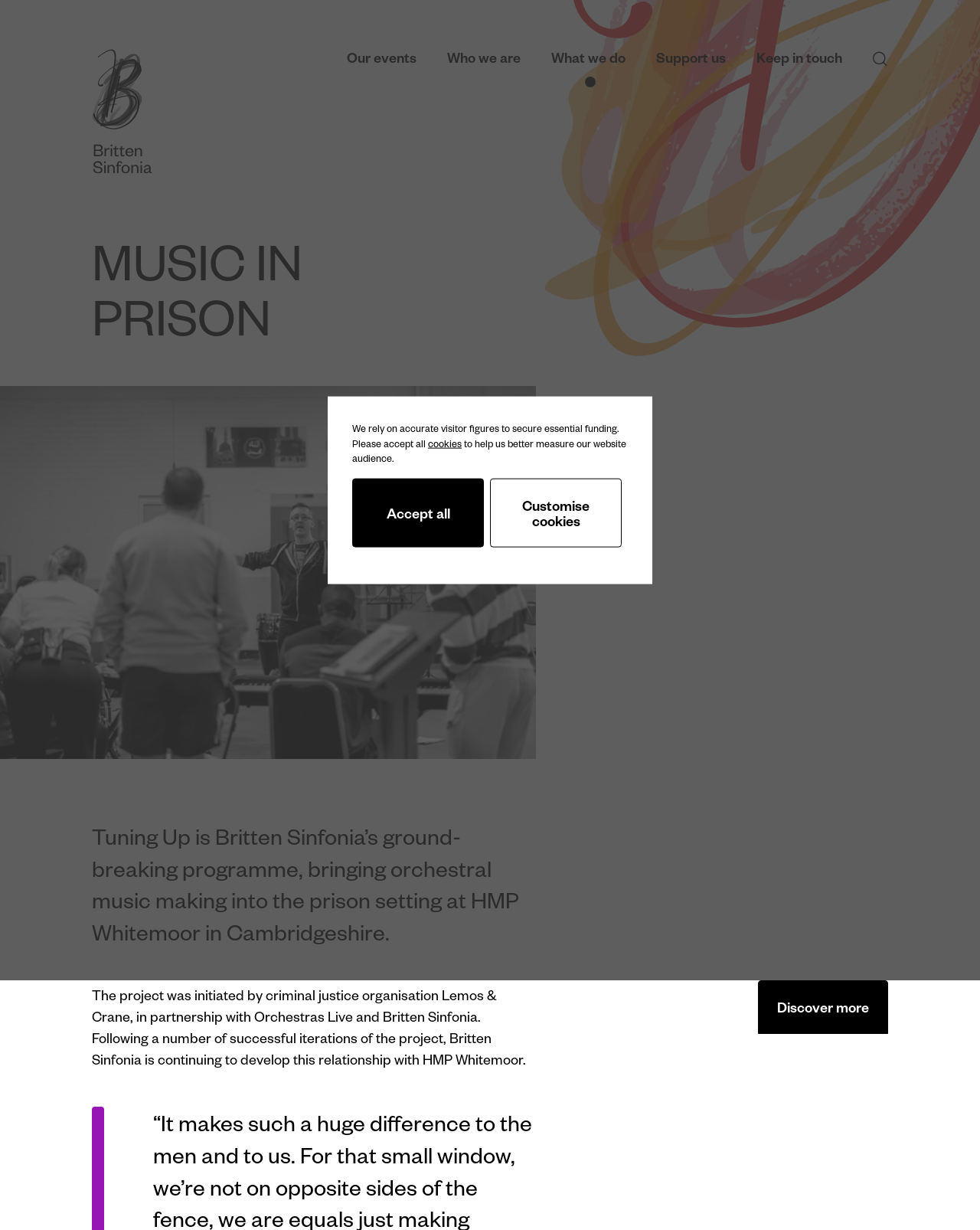Provide the bounding box coordinates of the HTML element described by the text: "Safe Sports".

None